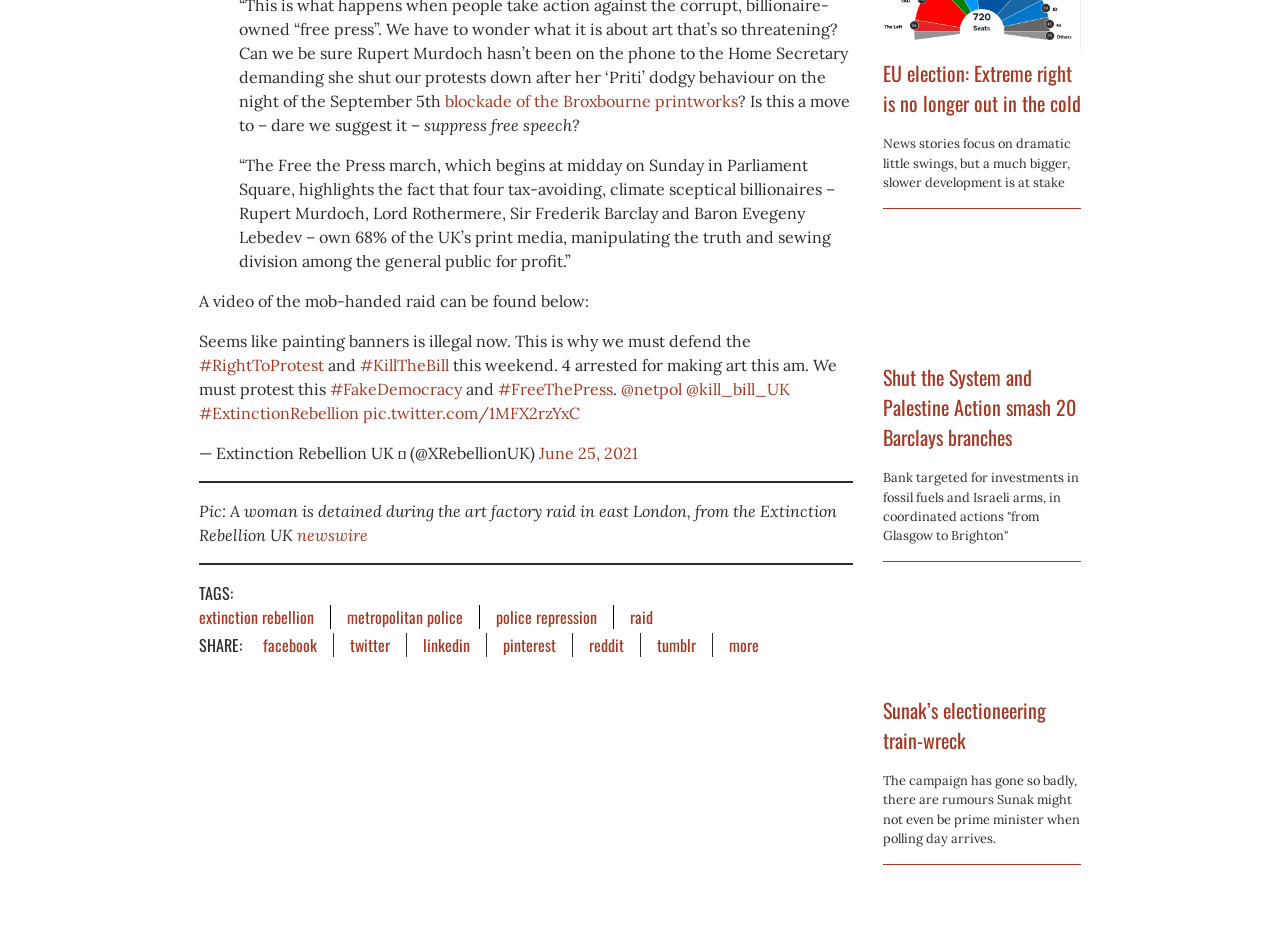What is the theme of the article?
Based on the screenshot, provide a one-word or short-phrase response.

Protest and censorship